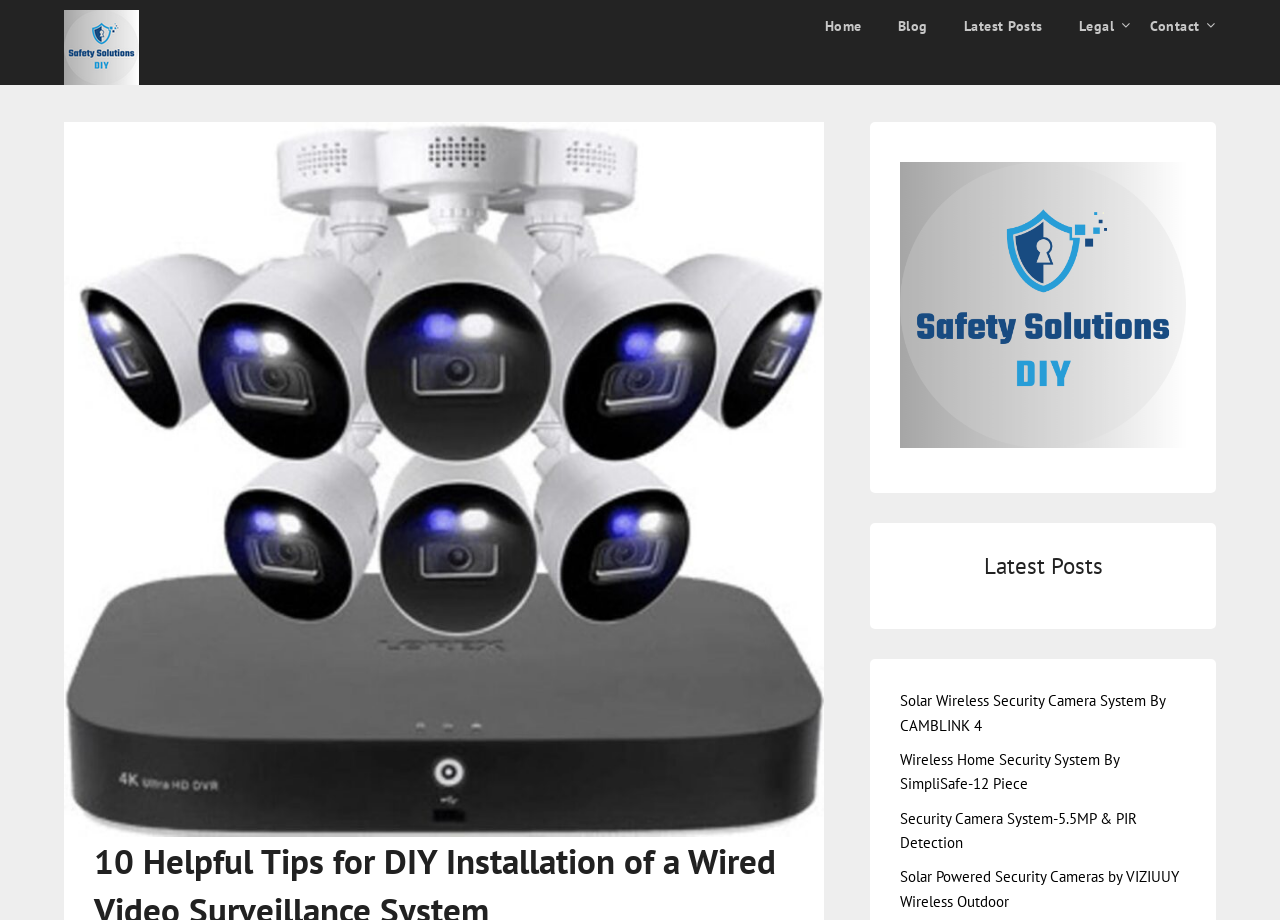Find the bounding box coordinates of the UI element according to this description: "alt="home safety"".

[0.05, 0.011, 0.109, 0.092]